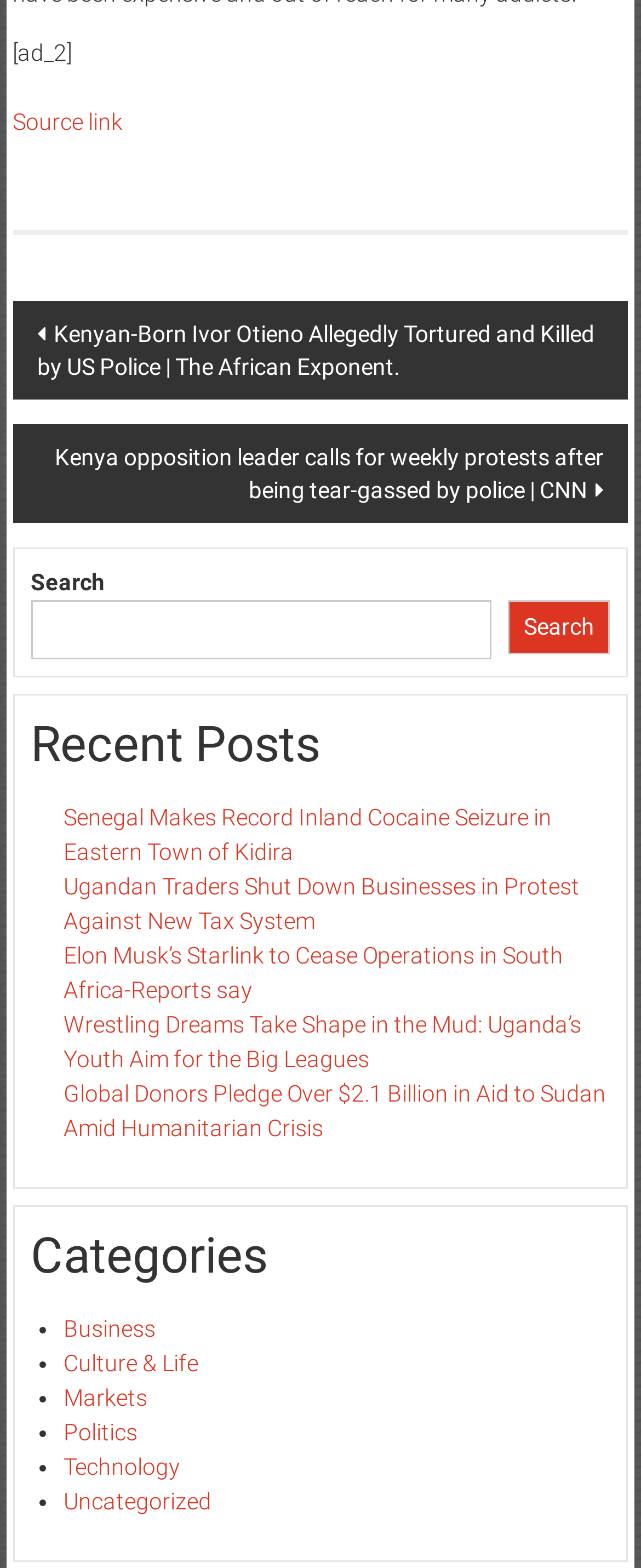Please identify the bounding box coordinates of where to click in order to follow the instruction: "Search for something".

[0.048, 0.383, 0.766, 0.421]